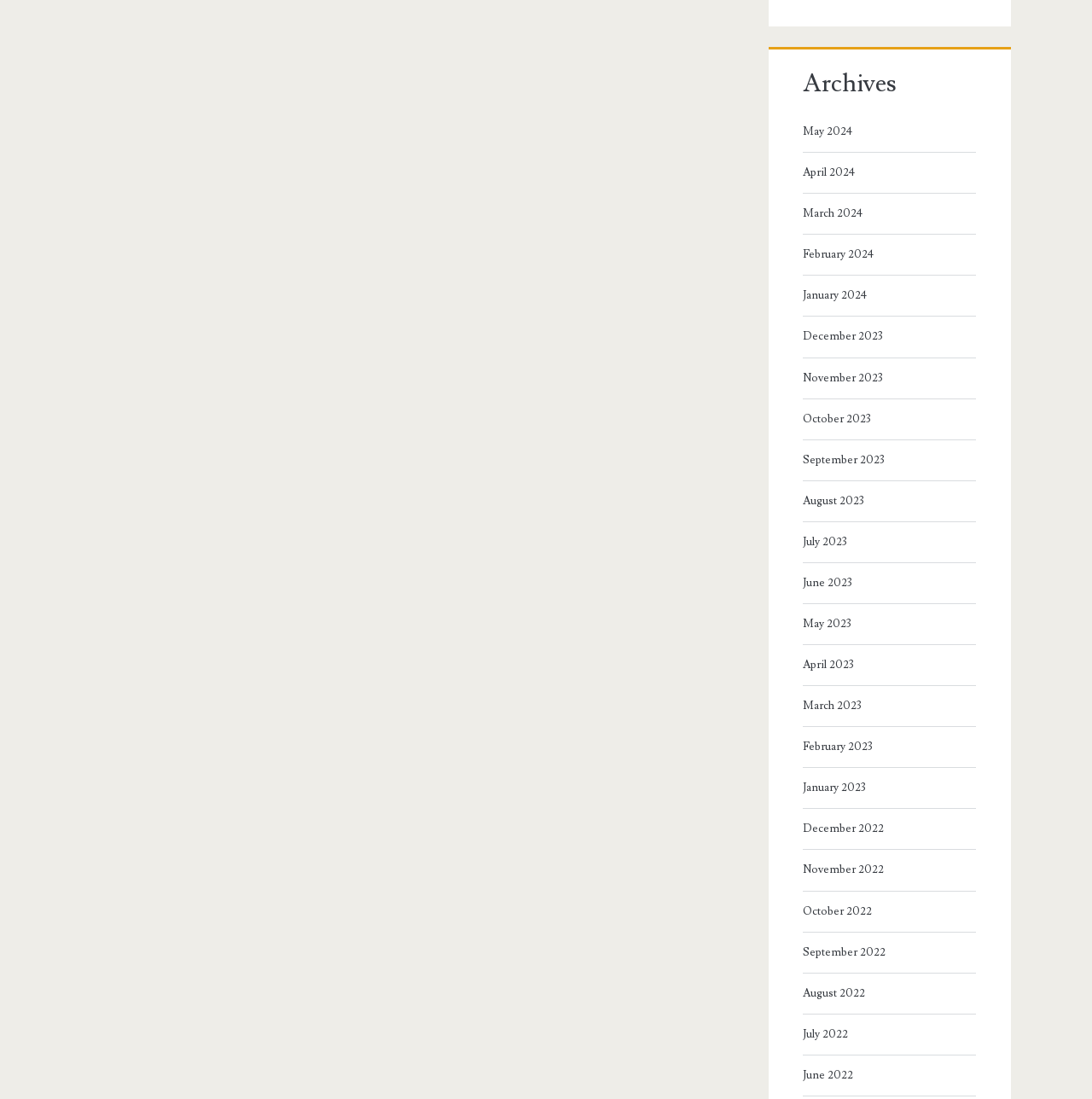How many months are listed in 2024?
Refer to the image and give a detailed answer to the query.

I counted the number of links related to 2024 and found that there are 5 months listed: May 2024, April 2024, March 2024, February 2024, and January 2024.